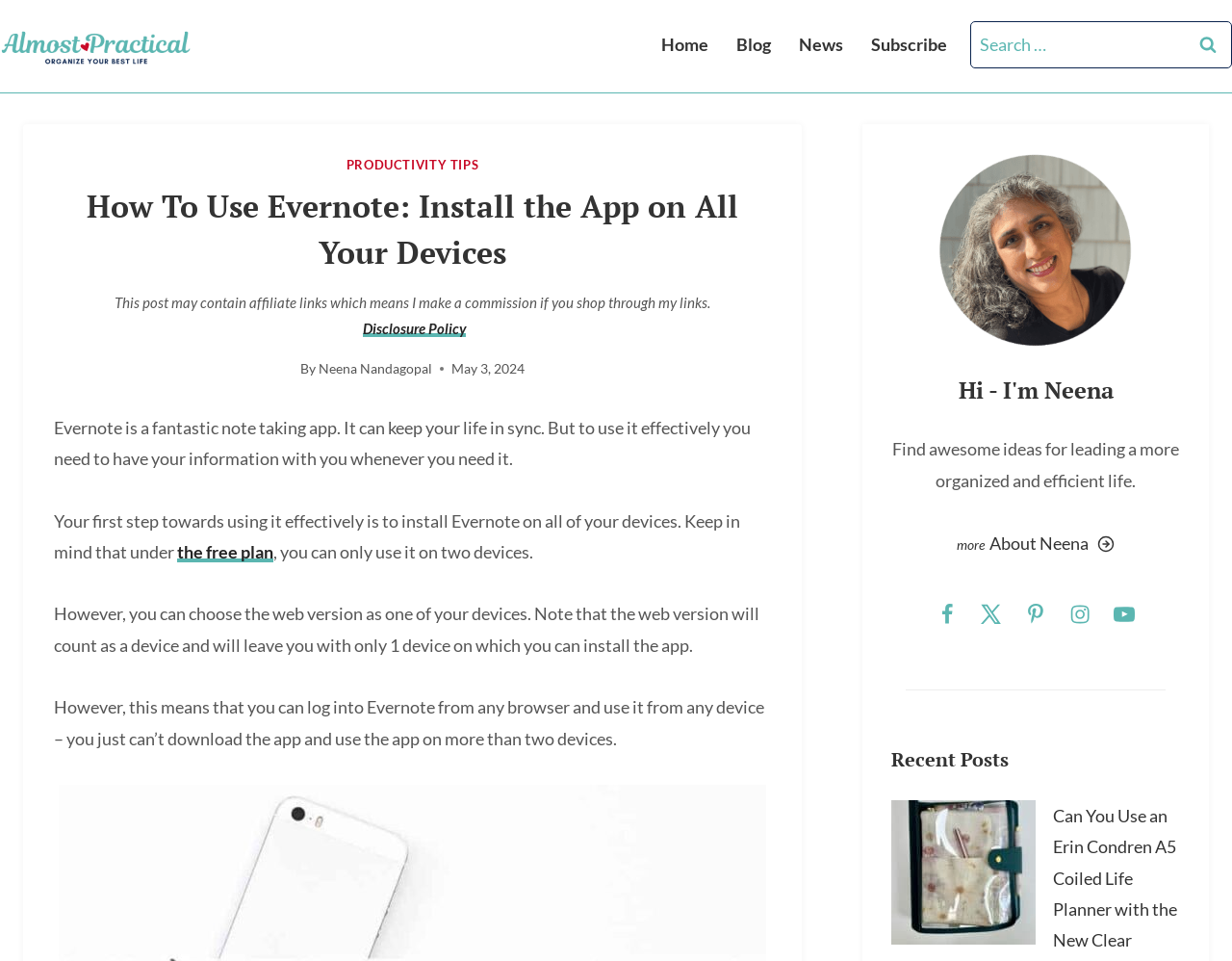Answer the question in a single word or phrase:
What is the name of the author of this post?

Neena Nandagopal